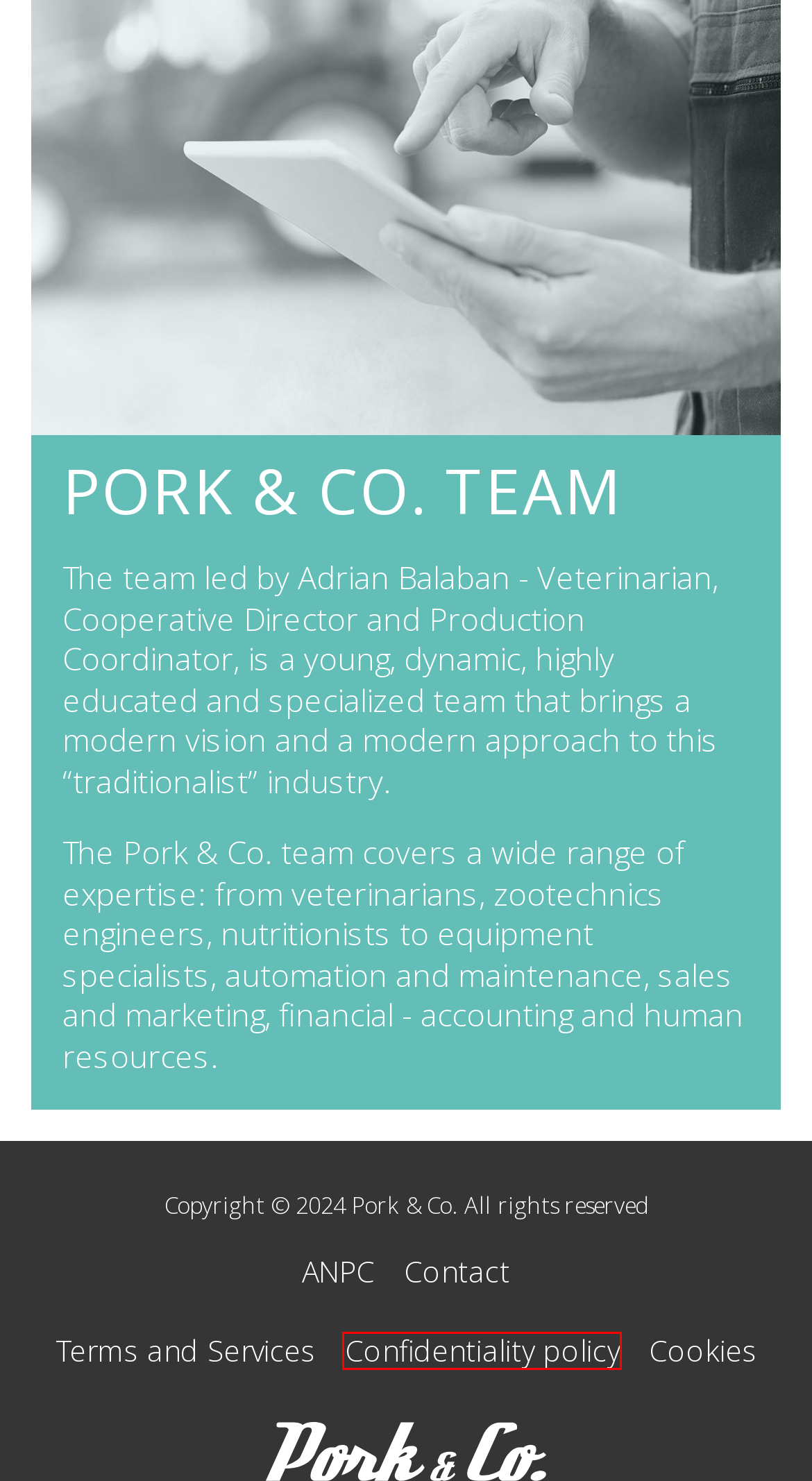Given a screenshot of a webpage with a red bounding box around an element, choose the most appropriate webpage description for the new page displayed after clicking the element within the bounding box. Here are the candidates:
A. Confidentiality policy
B. Terms and Services
C. Contact
D. Povestea Pork & Co.
E. We support wellbeing
F. For you
G. Cookies
H. Our work

A